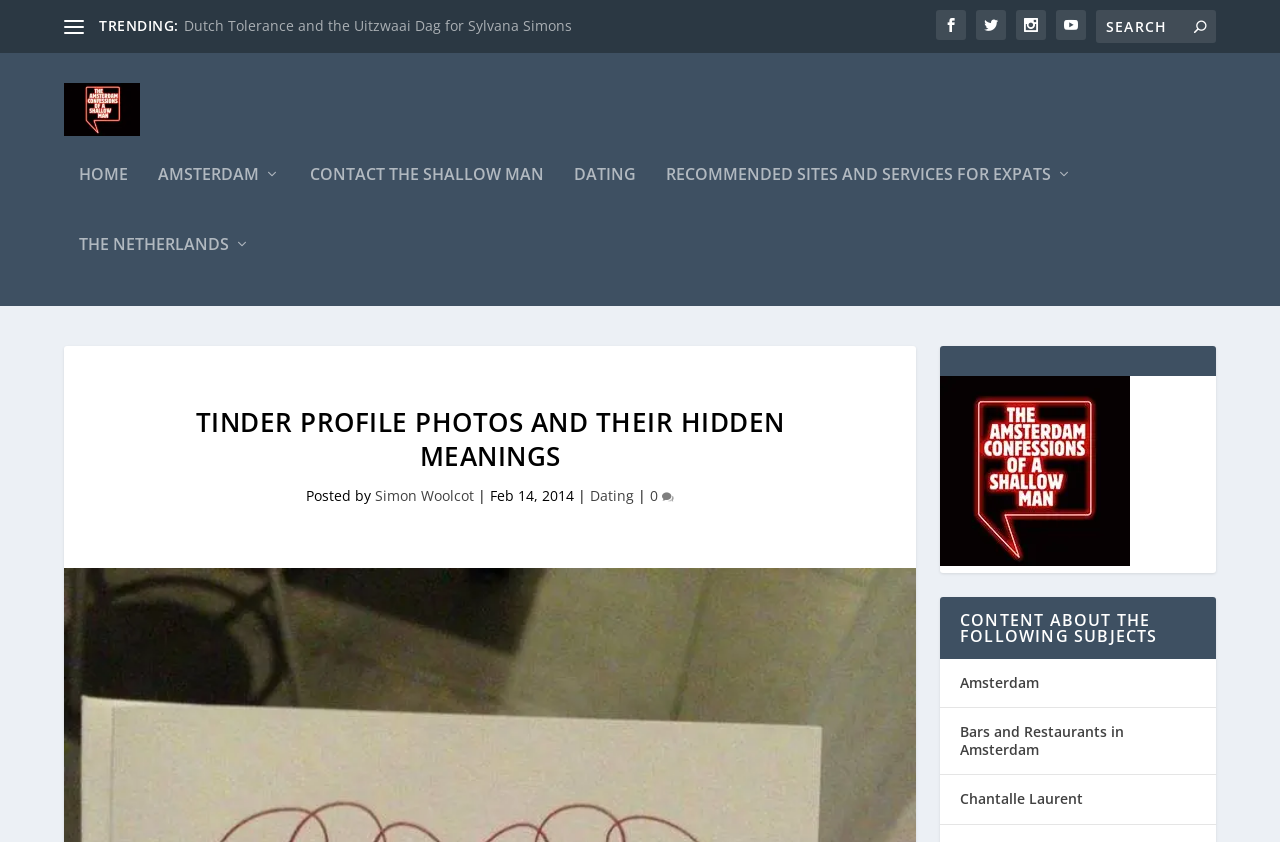Respond to the question below with a single word or phrase:
How many comments are there on the article?

0